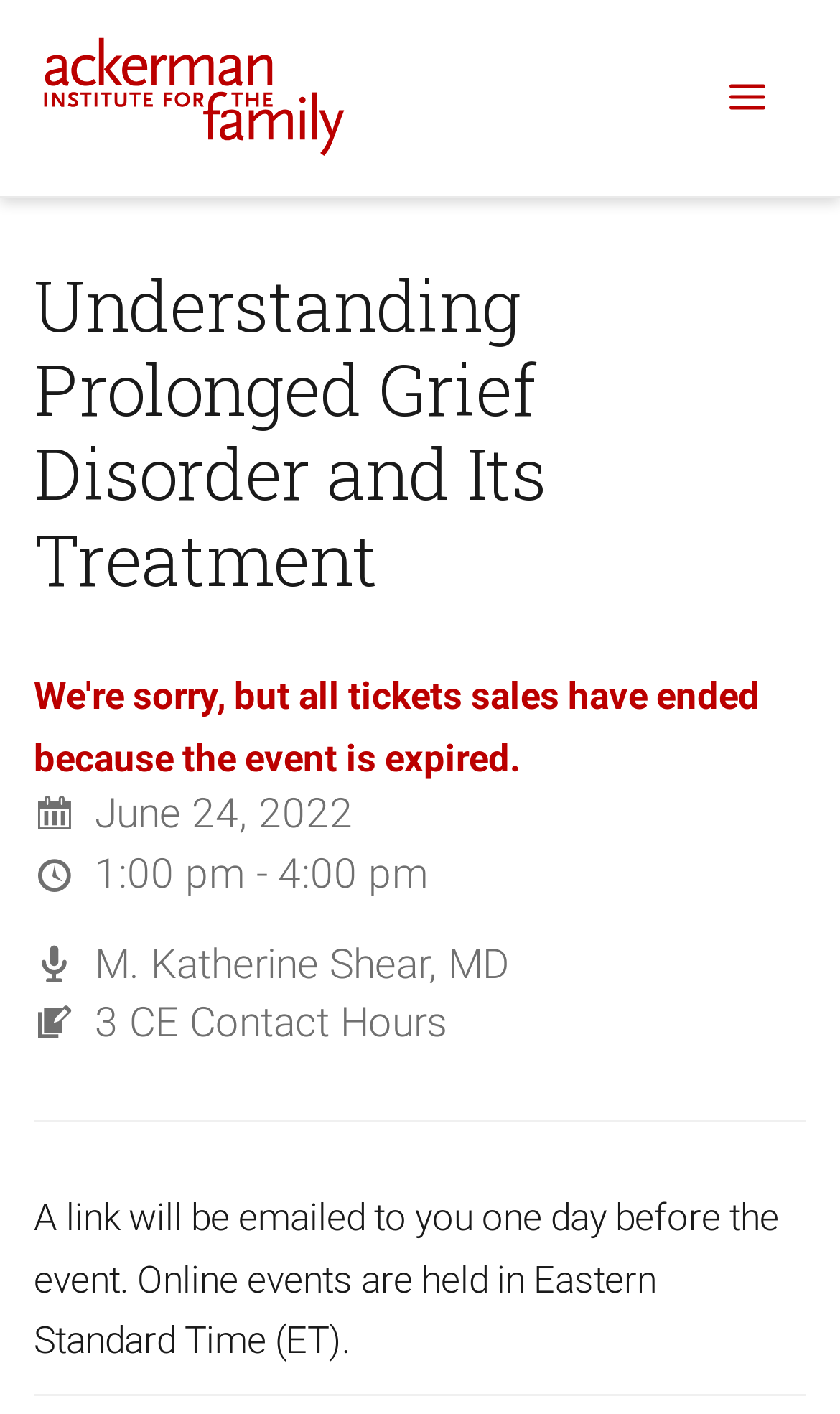Identify the bounding box for the UI element specified in this description: "Main Menu". The coordinates must be four float numbers between 0 and 1, formatted as [left, top, right, bottom].

[0.831, 0.034, 0.949, 0.104]